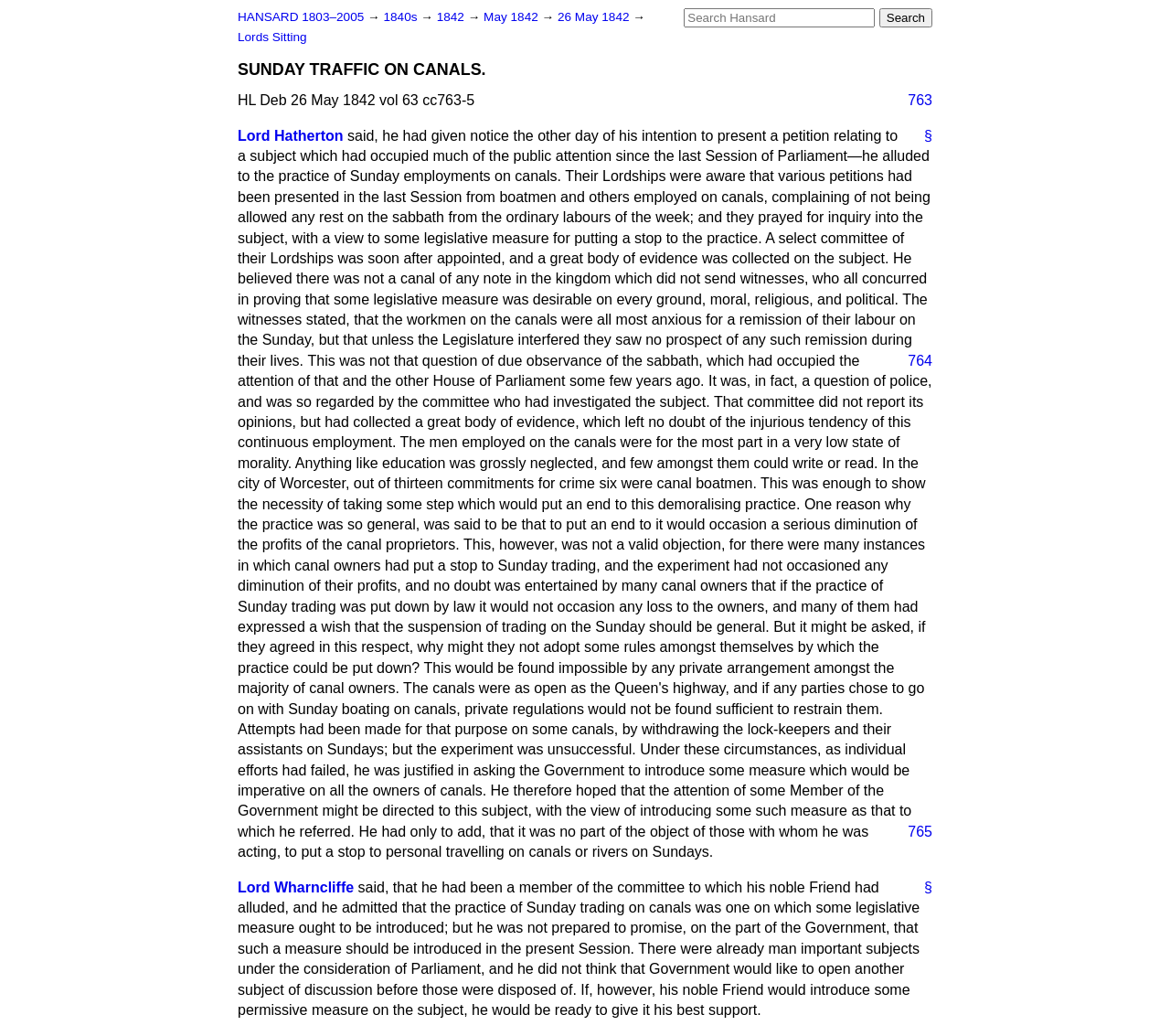Locate the bounding box coordinates of the clickable element to fulfill the following instruction: "Read 'Lord Hatherton' speech". Provide the coordinates as four float numbers between 0 and 1 in the format [left, top, right, bottom].

[0.203, 0.123, 0.293, 0.138]